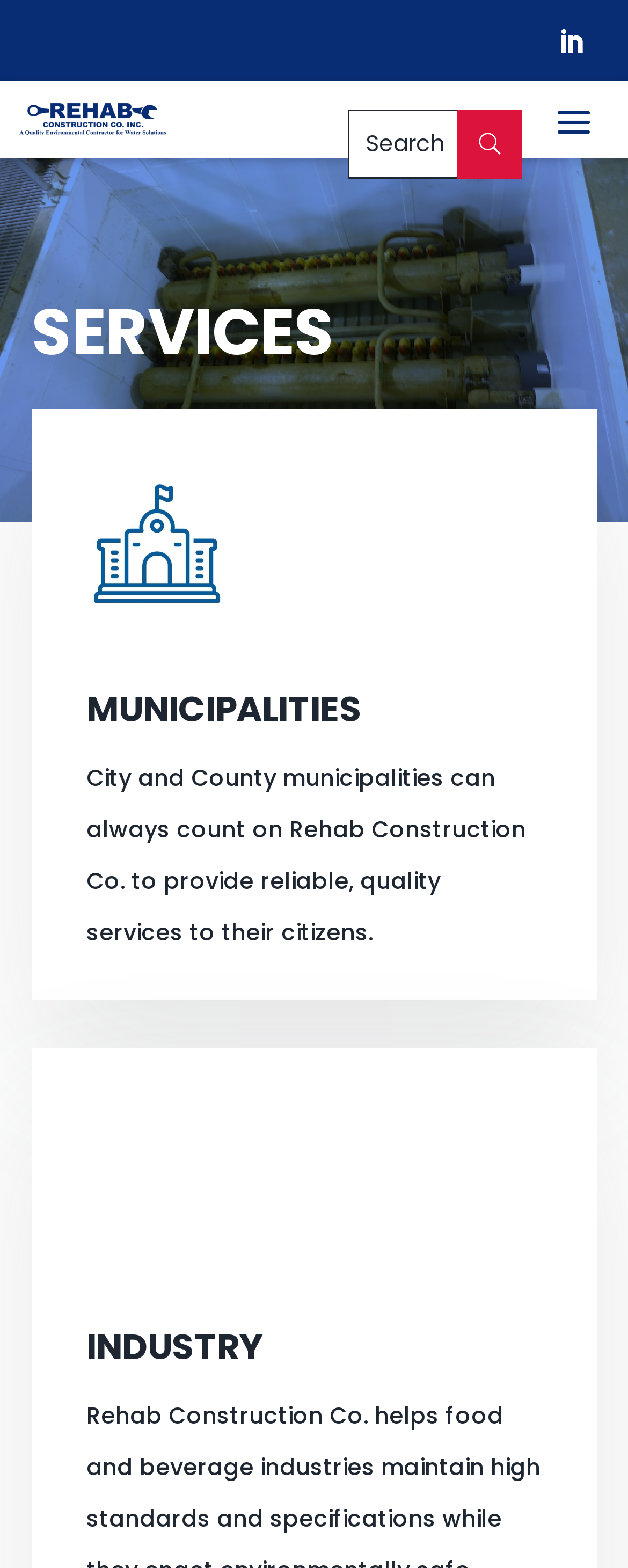Predict the bounding box coordinates of the UI element that matches this description: "Terms and Conditions". The coordinates should be in the format [left, top, right, bottom] with each value between 0 and 1.

None